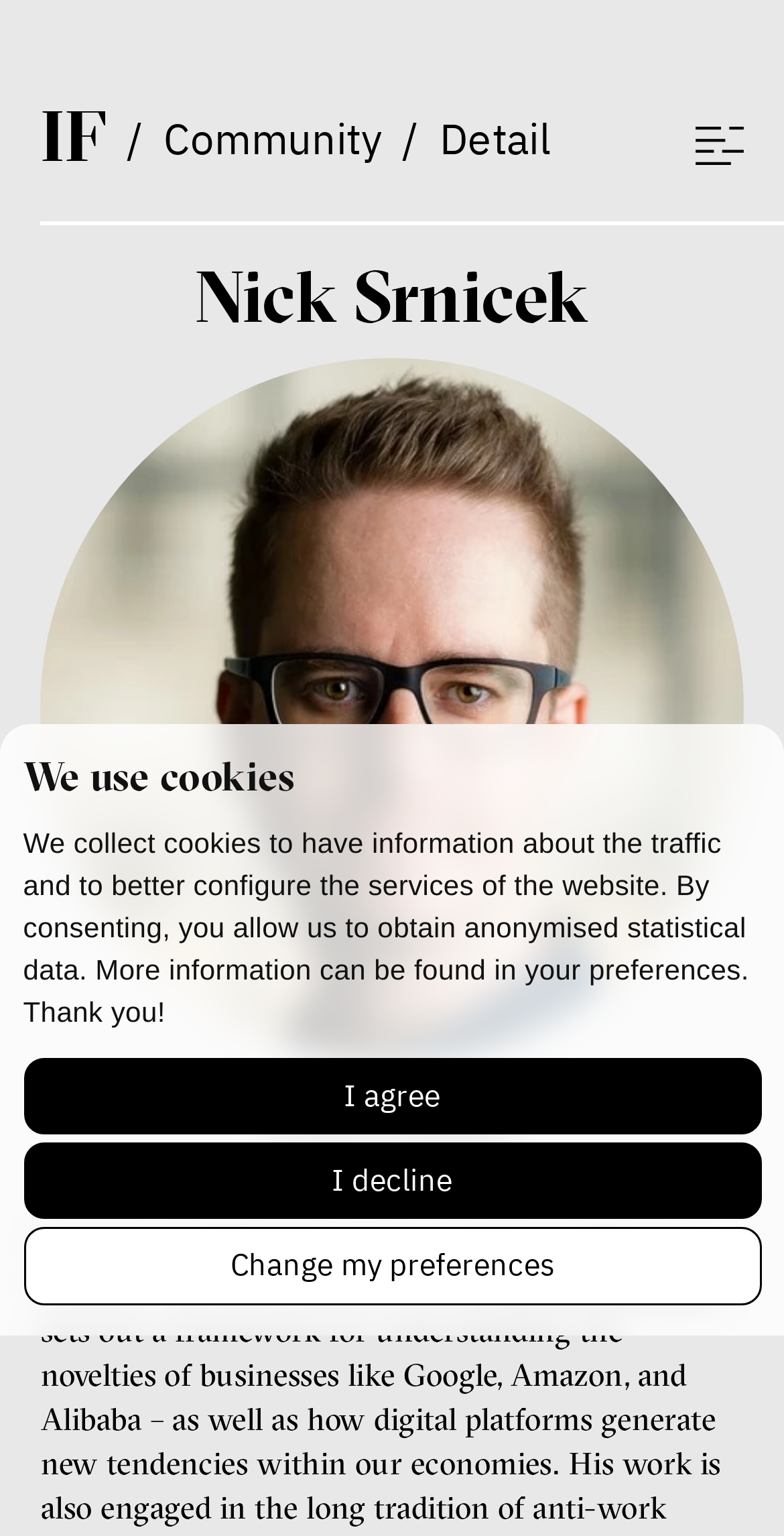How many buttons are in the 'We use cookies' dialog?
We need a detailed and meticulous answer to the question.

I counted the number of button elements within the 'We use cookies' dialog, which has a modal attribute set to true. There are three buttons: 'I agree', 'I decline', and 'Change my preferences'.